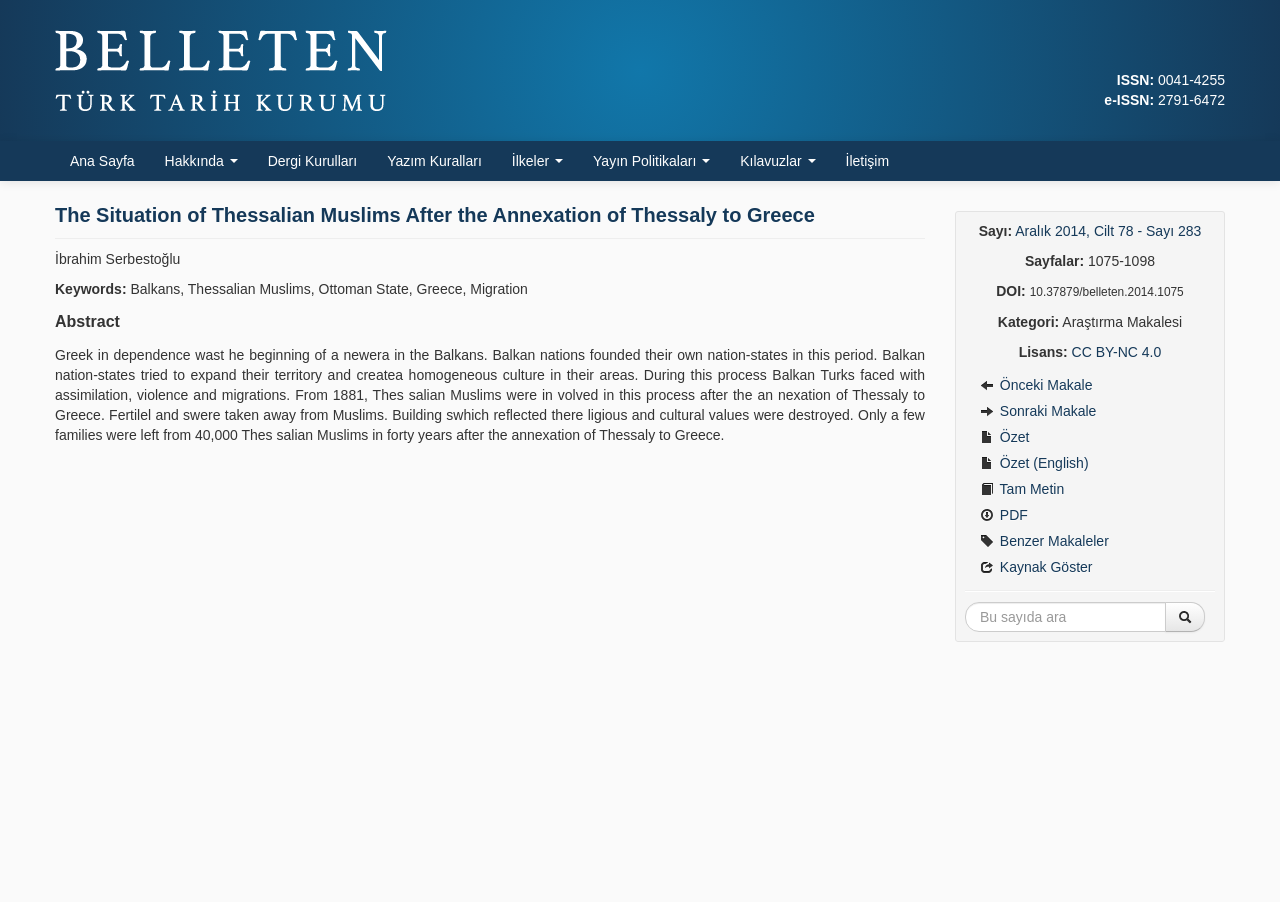Pinpoint the bounding box coordinates of the clickable element needed to complete the instruction: "View the abstract of the article". The coordinates should be provided as four float numbers between 0 and 1: [left, top, right, bottom].

[0.043, 0.343, 0.723, 0.371]